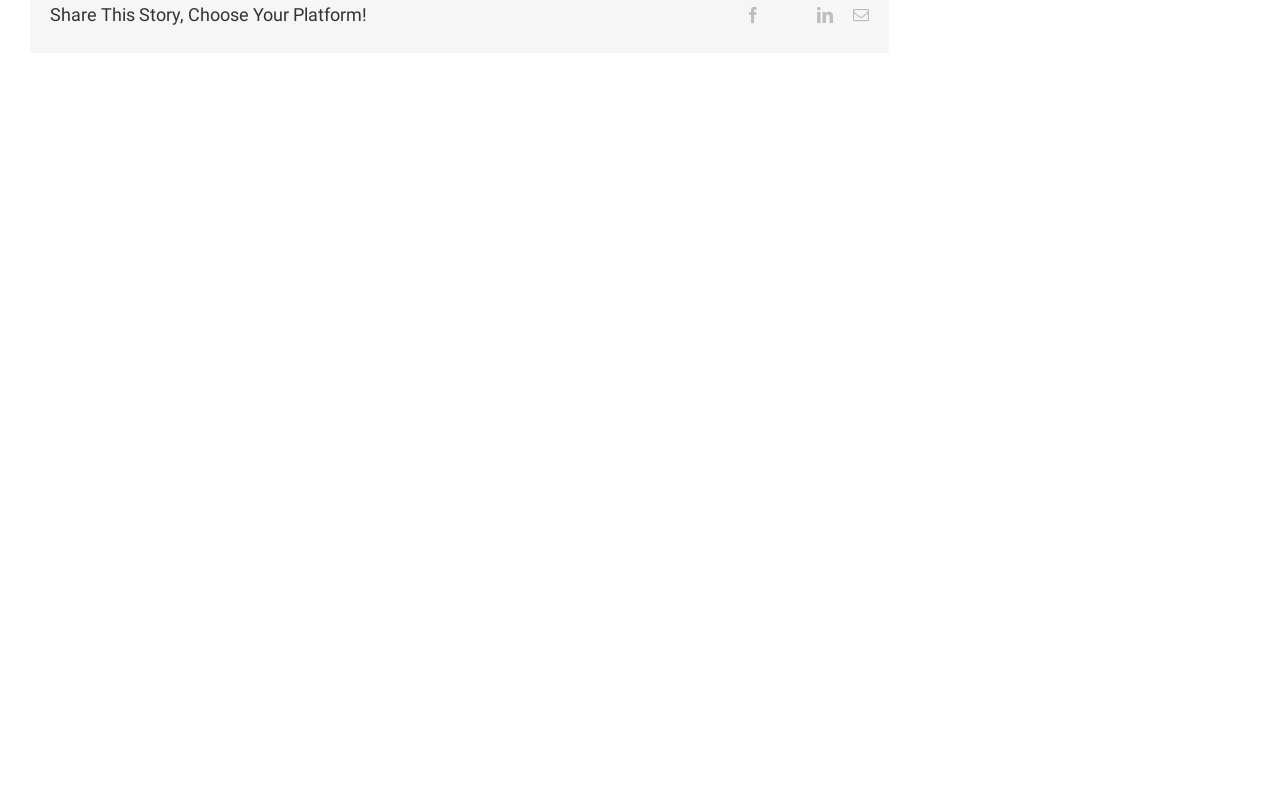Please identify the bounding box coordinates of the element that needs to be clicked to perform the following instruction: "Explore the 'Our Providers' menu".

None